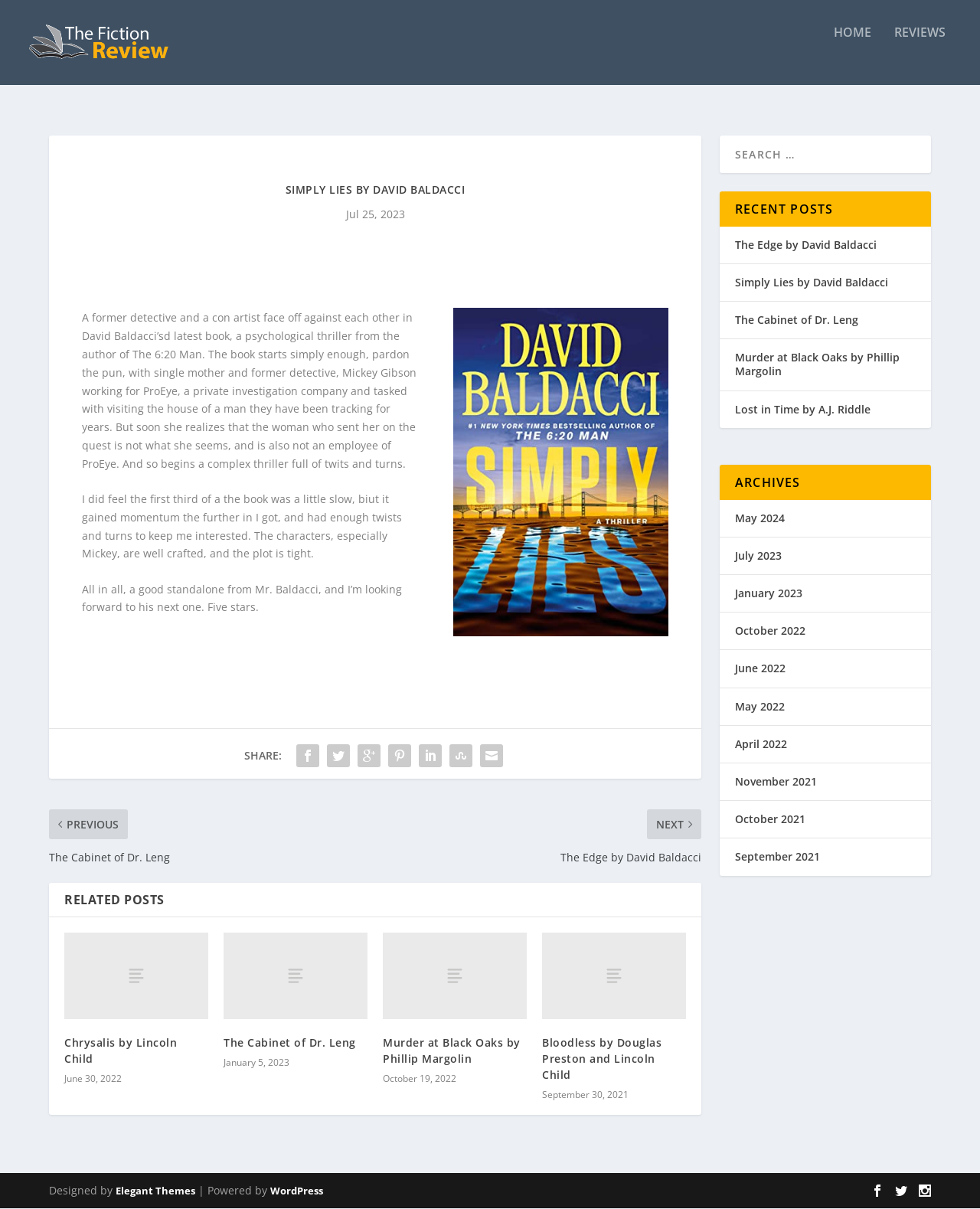Specify the bounding box coordinates of the region I need to click to perform the following instruction: "Click on the HOME link". The coordinates must be four float numbers in the range of 0 to 1, i.e., [left, top, right, bottom].

[0.851, 0.039, 0.889, 0.087]